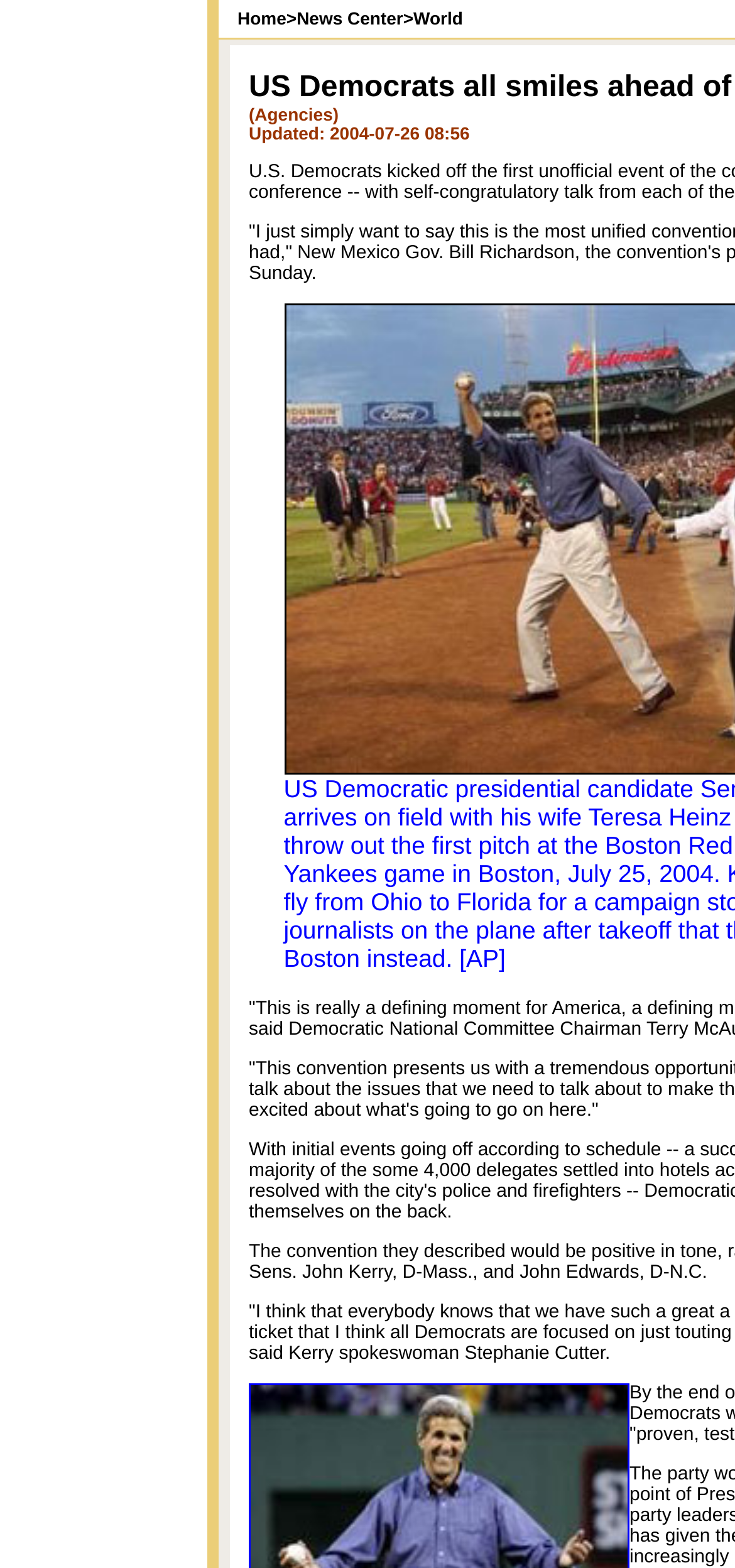Craft a detailed narrative of the webpage's structure and content.

The webpage appears to be a news article page, with a focus on US Democrats ahead of a convention. At the top, there is a row of small images, with three images aligned to the left and three to the right. Below this row, there is a navigation menu with two links, "News Center" and "World", positioned side by side.

The main content of the page is divided into several sections, each containing a single image. These sections are arranged in a grid-like structure, with two columns and multiple rows. The images are of varying sizes, but they are all relatively small and are spaced evenly apart.

There are no visible headings or paragraphs of text on the page, aside from the navigation links and the title "US Democrats all smiles ahead of convention" which appears to be the title of the article. The overall layout is dense, with many images packed into a relatively small space.